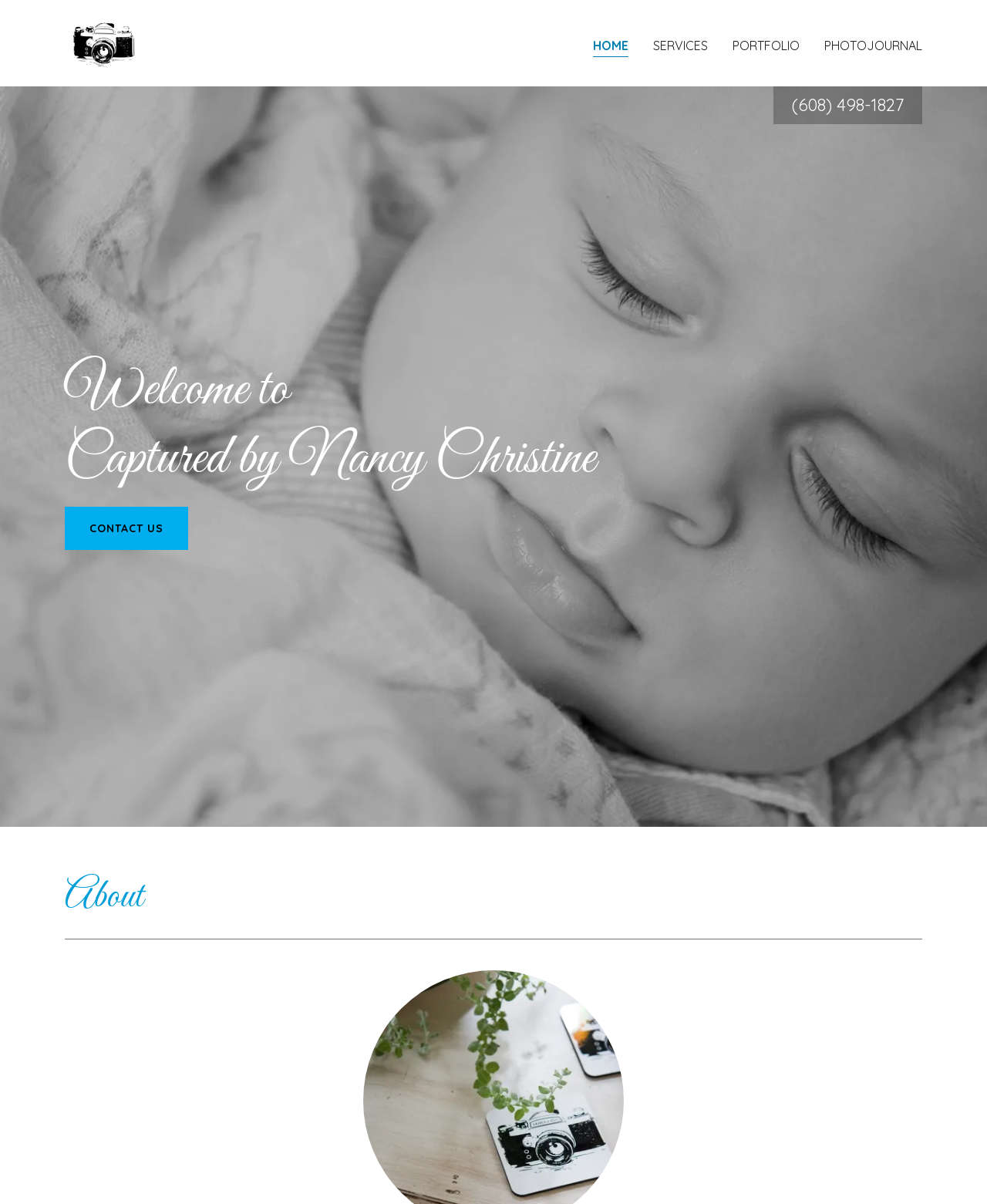What is the main section below the navigation menu?
Answer with a single word or phrase, using the screenshot for reference.

Welcome section